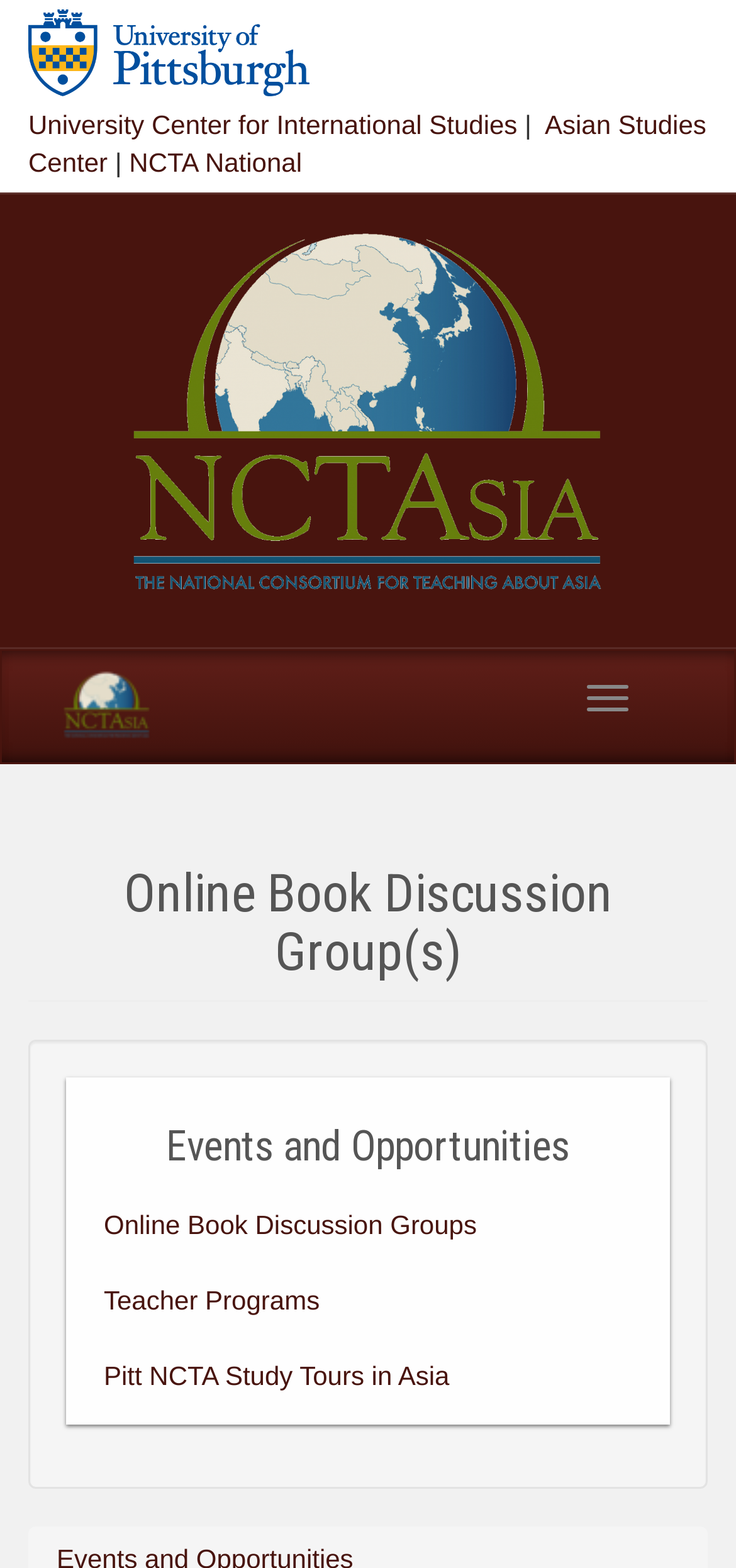Can you find and provide the title of the webpage?

Online Book Discussion Group(s)